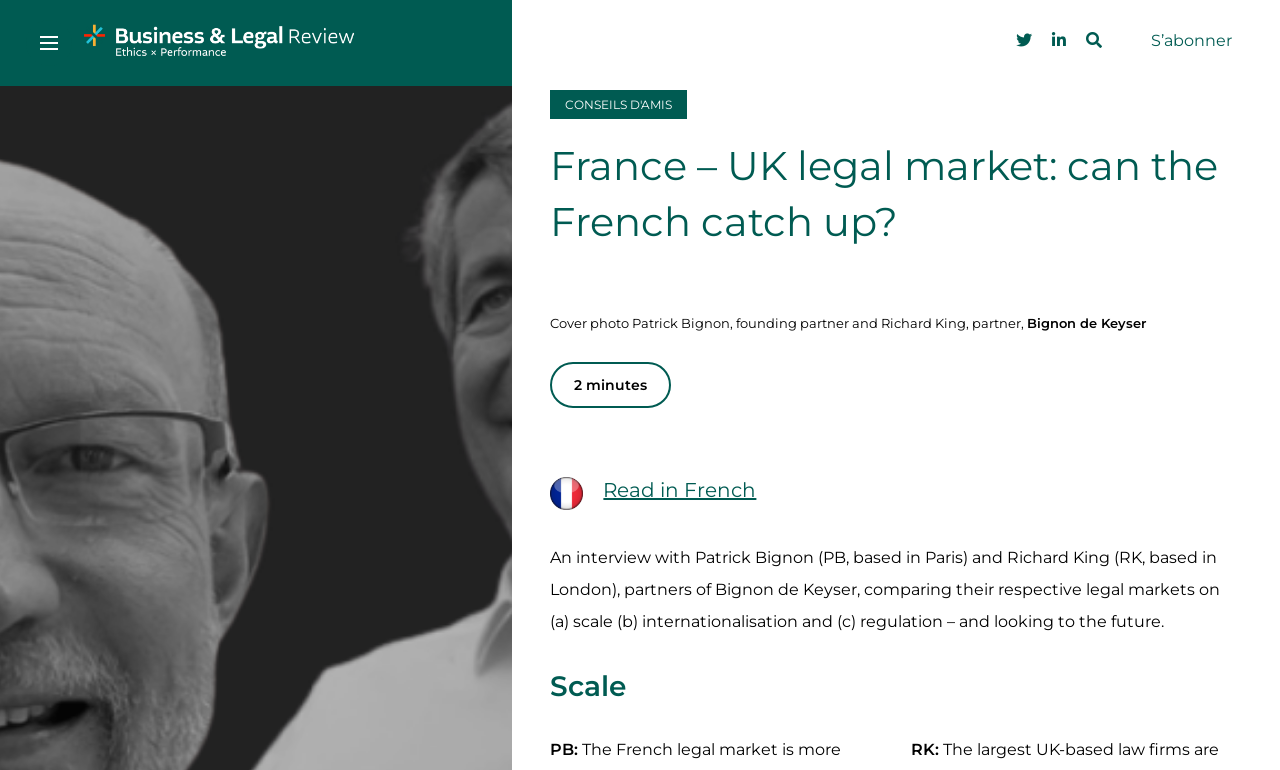Is there a French version of the article?
Based on the screenshot, respond with a single word or phrase.

Yes